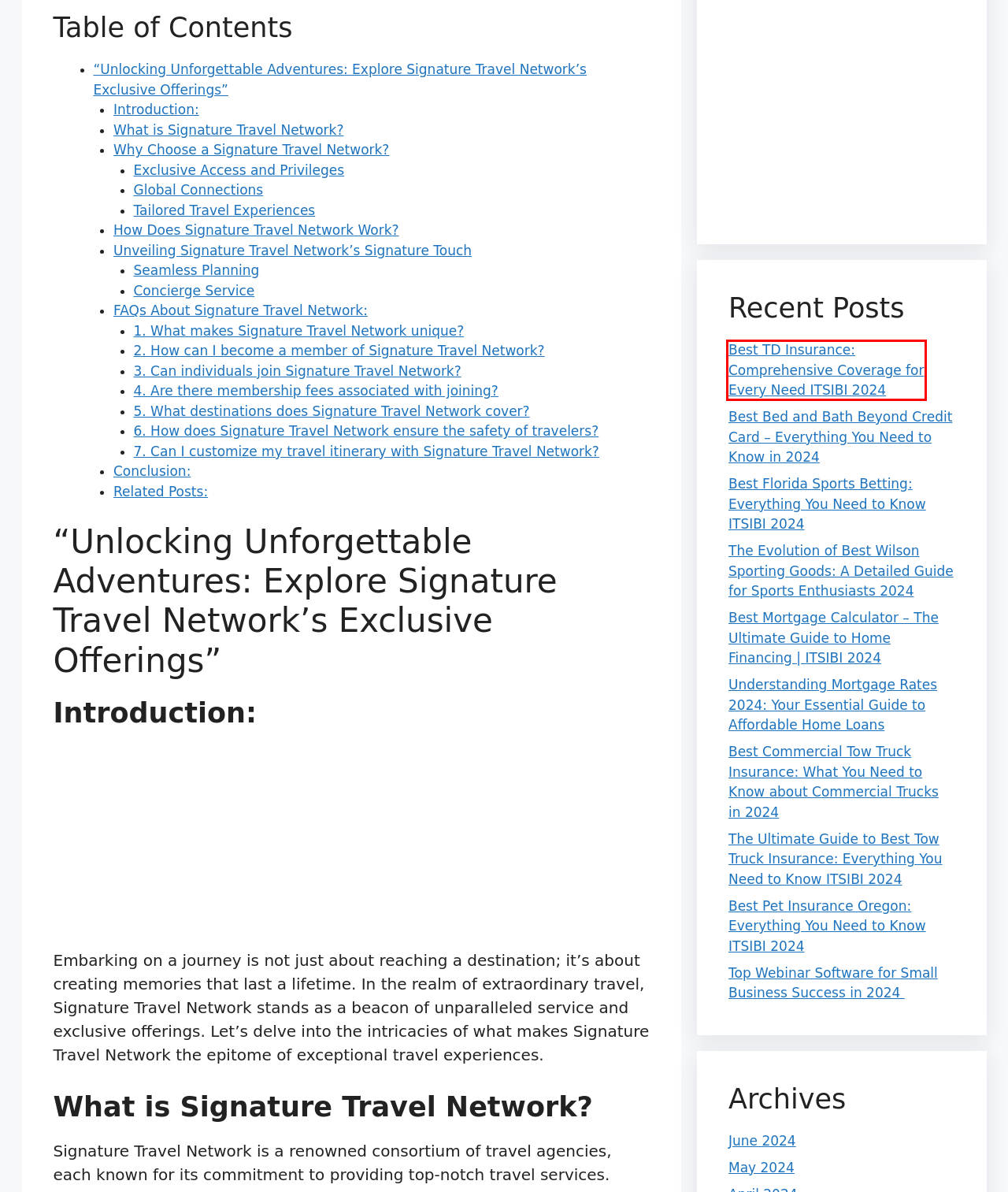You have been given a screenshot of a webpage, where a red bounding box surrounds a UI element. Identify the best matching webpage description for the page that loads after the element in the bounding box is clicked. Options include:
A. Best Florida Sports Betting: Everything You Need to Know ITSIBI 2024
B. Top Webinar Software for Small Business Success in 2024
C. Understanding Mortgage Rates 2024: Your Essential Guide to Affordable Home Loans
D. Best Pet Insurance Oregon: Everything You Need to Know ITSIBI 2024
E. Best TD Insurance: Comprehensive Coverage for Every Need ITSIBI 2024
F. Best Mortgage Calculator - The Ultimate Guide to Home Financing | ITSIBI 2024
G. Best Commercial Tow Truck Insurance: What You Need to Know about Commercial Trucks in 2024
H. The Ultimate Guide to Best Tow Truck Insurance: Everything You Need to Know ITSIBI 2024

E